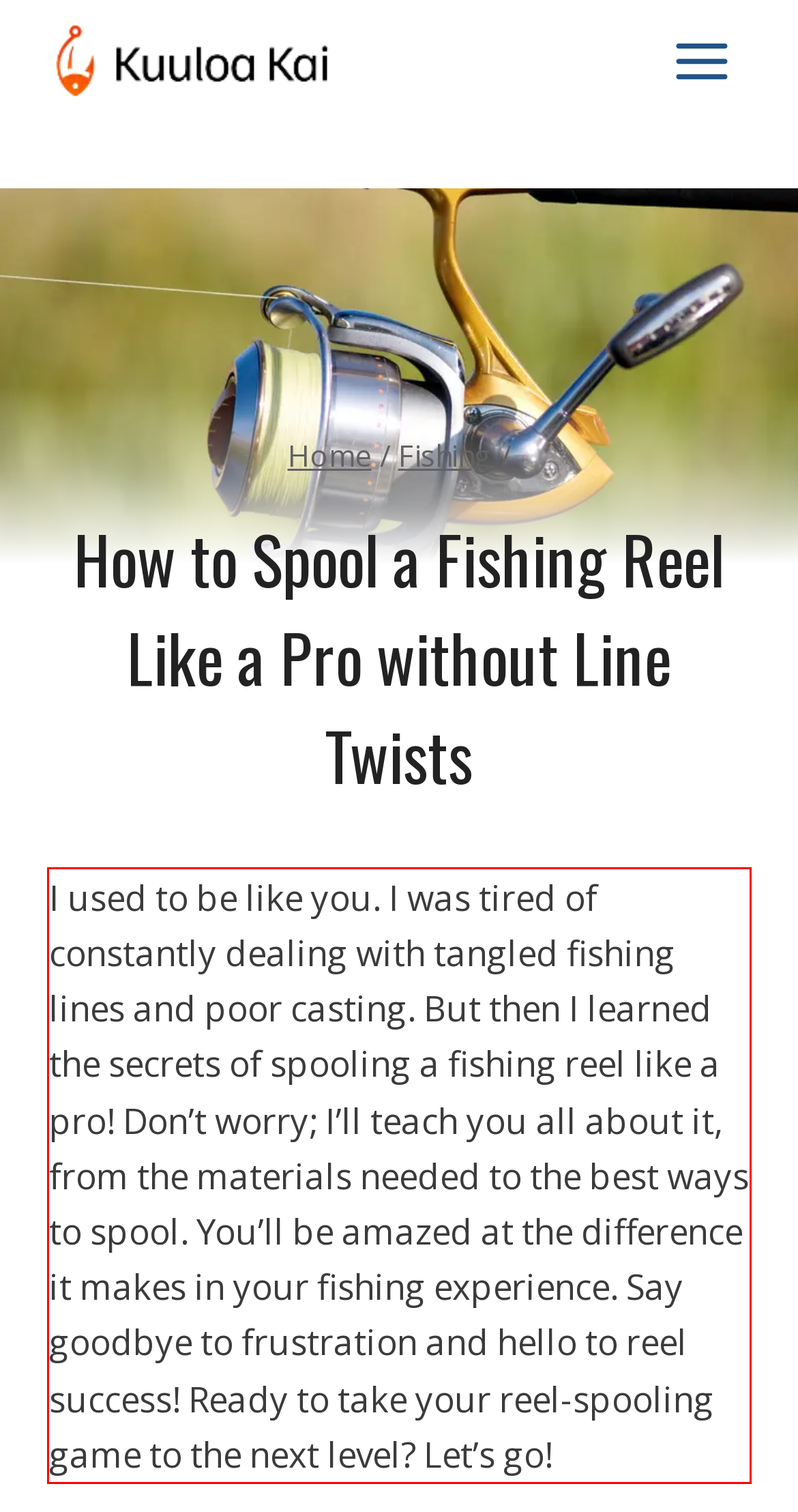Please recognize and transcribe the text located inside the red bounding box in the webpage image.

I used to be like you. I was tired of constantly dealing with tangled fishing lines and poor casting. But then I learned the secrets of spooling a fishing reel like a pro! Don’t worry; I’ll teach you all about it, from the materials needed to the best ways to spool. You’ll be amazed at the difference it makes in your fishing experience. Say goodbye to frustration and hello to reel success! Ready to take your reel-spooling game to the next level? Let’s go!